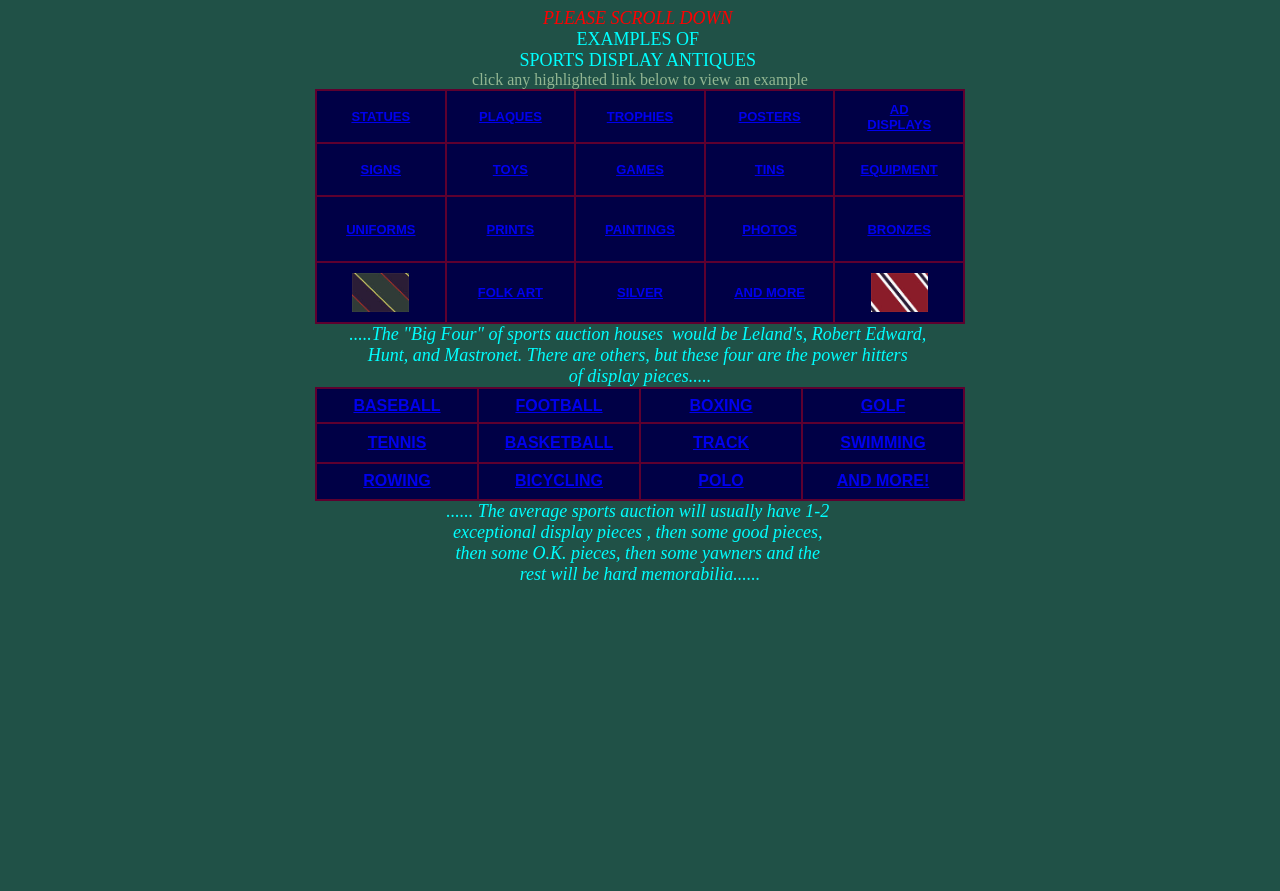What type of sports display antiques are listed?
Provide a detailed answer to the question using information from the image.

The webpage lists various sports display antiques, including STATUES, PLAQUES, TROPHIES, POSTERS, AD DISPLAYS, SIGNS, TOYS, GAMES, TINS, EQUIPMENT, UNIFORMS, PRINTS, PAINTINGS, PHOTOS, BRONZES, FOLK ART, SILVER, and AND MORE.